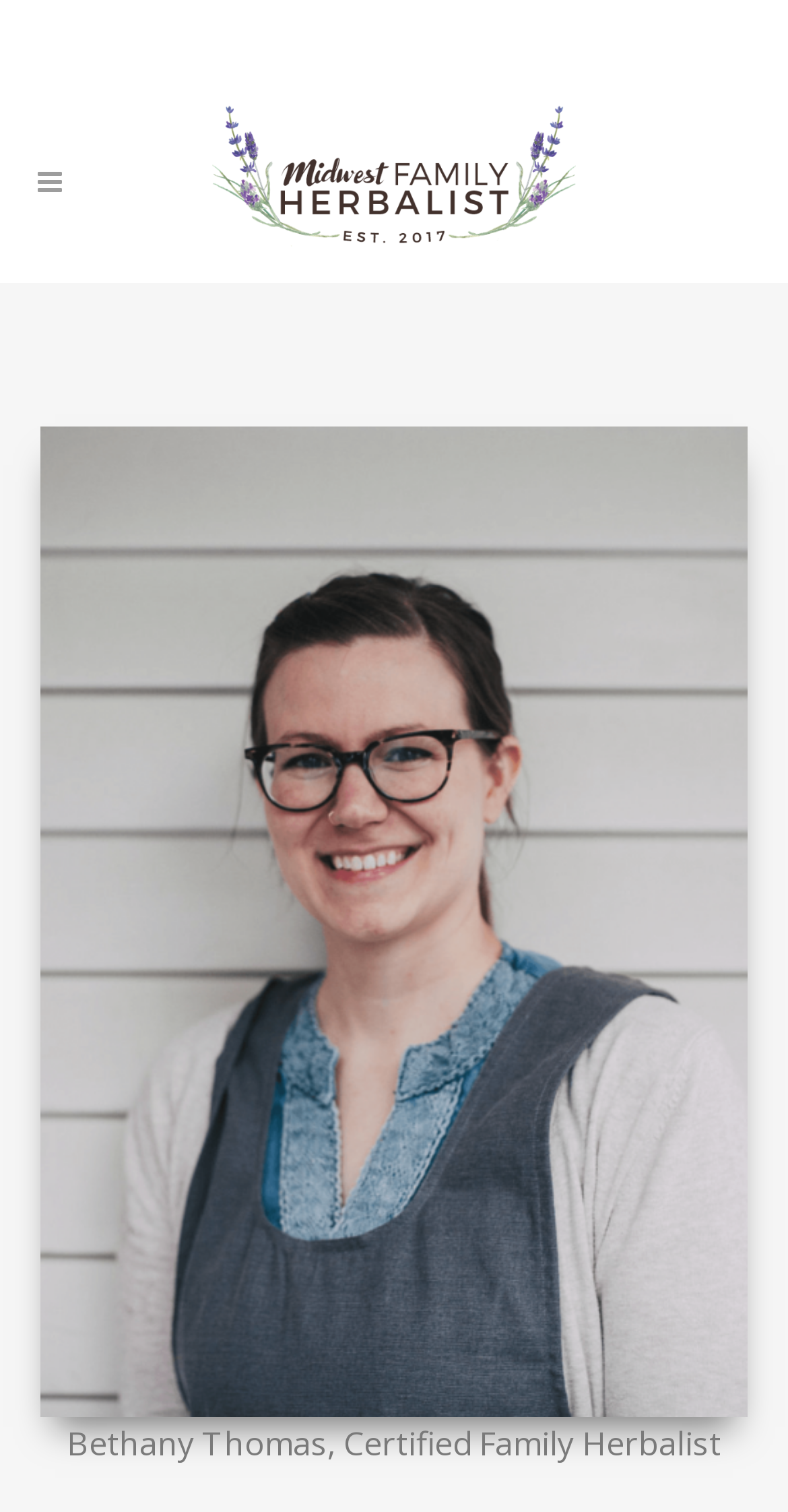What is the logo of the apothecary?
Please provide a single word or phrase as your answer based on the image.

An image